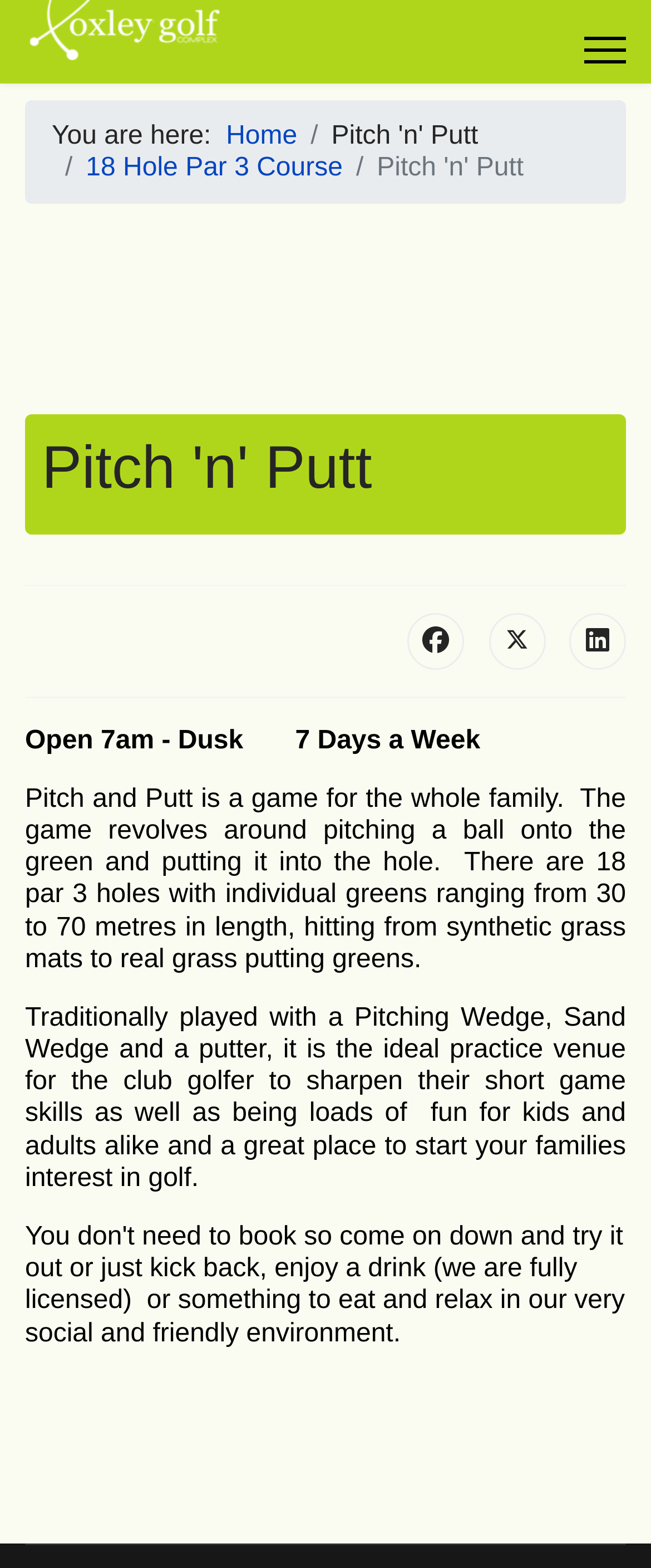Identify and provide the title of the webpage.

Pitch 'n' Putt